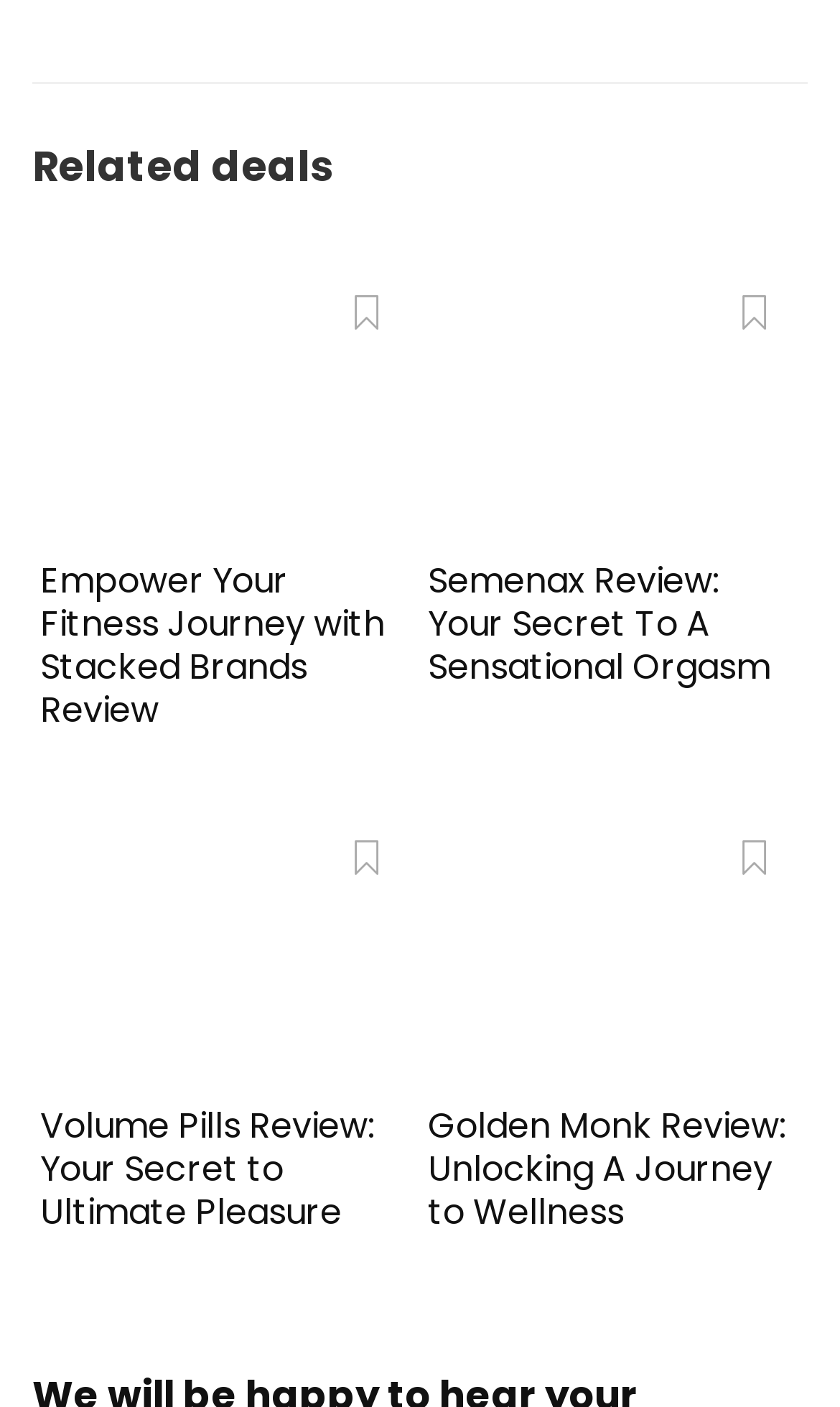Please find the bounding box for the UI component described as follows: "alt="Stacked Brands"".

[0.048, 0.198, 0.491, 0.233]